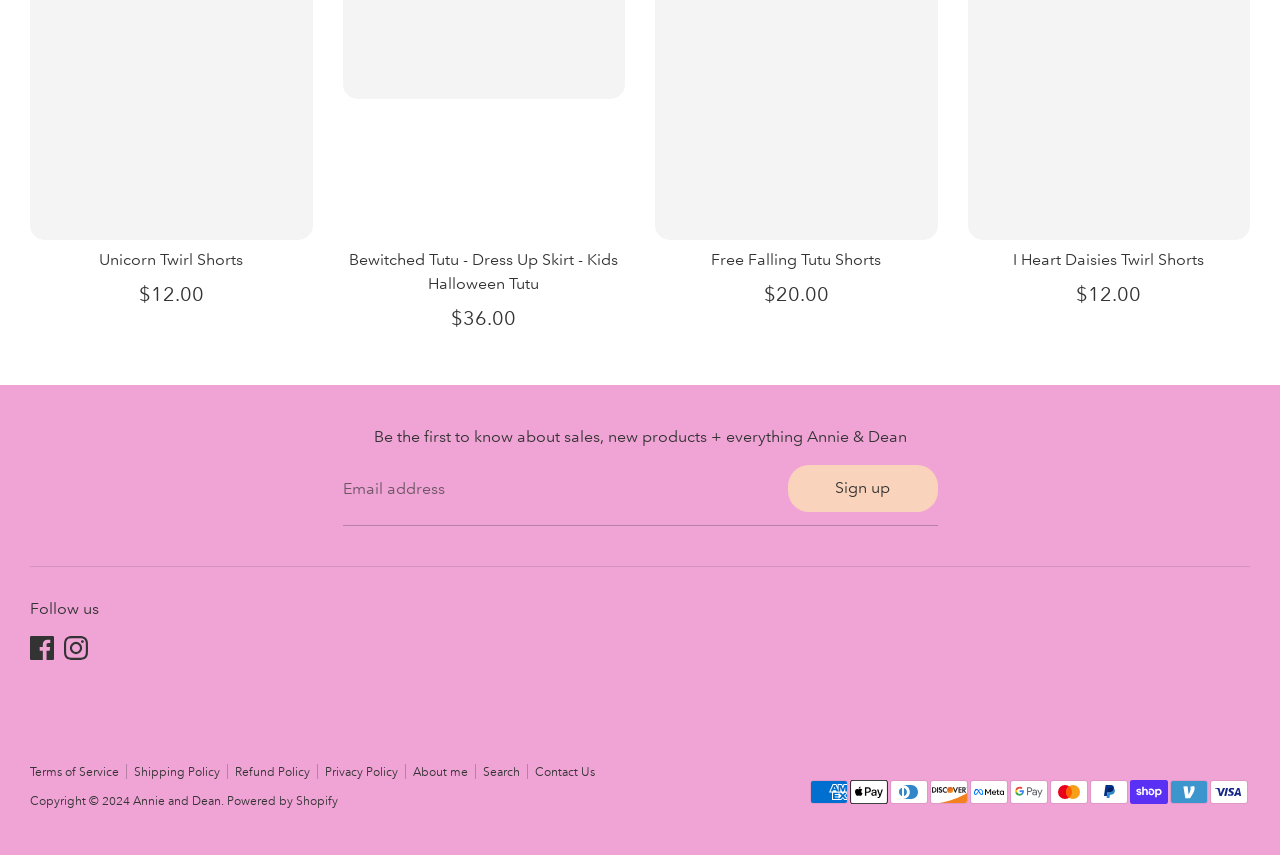Answer the question below with a single word or a brief phrase: 
What social media platforms can you follow Annie and Dean on?

Facebook, Instagram